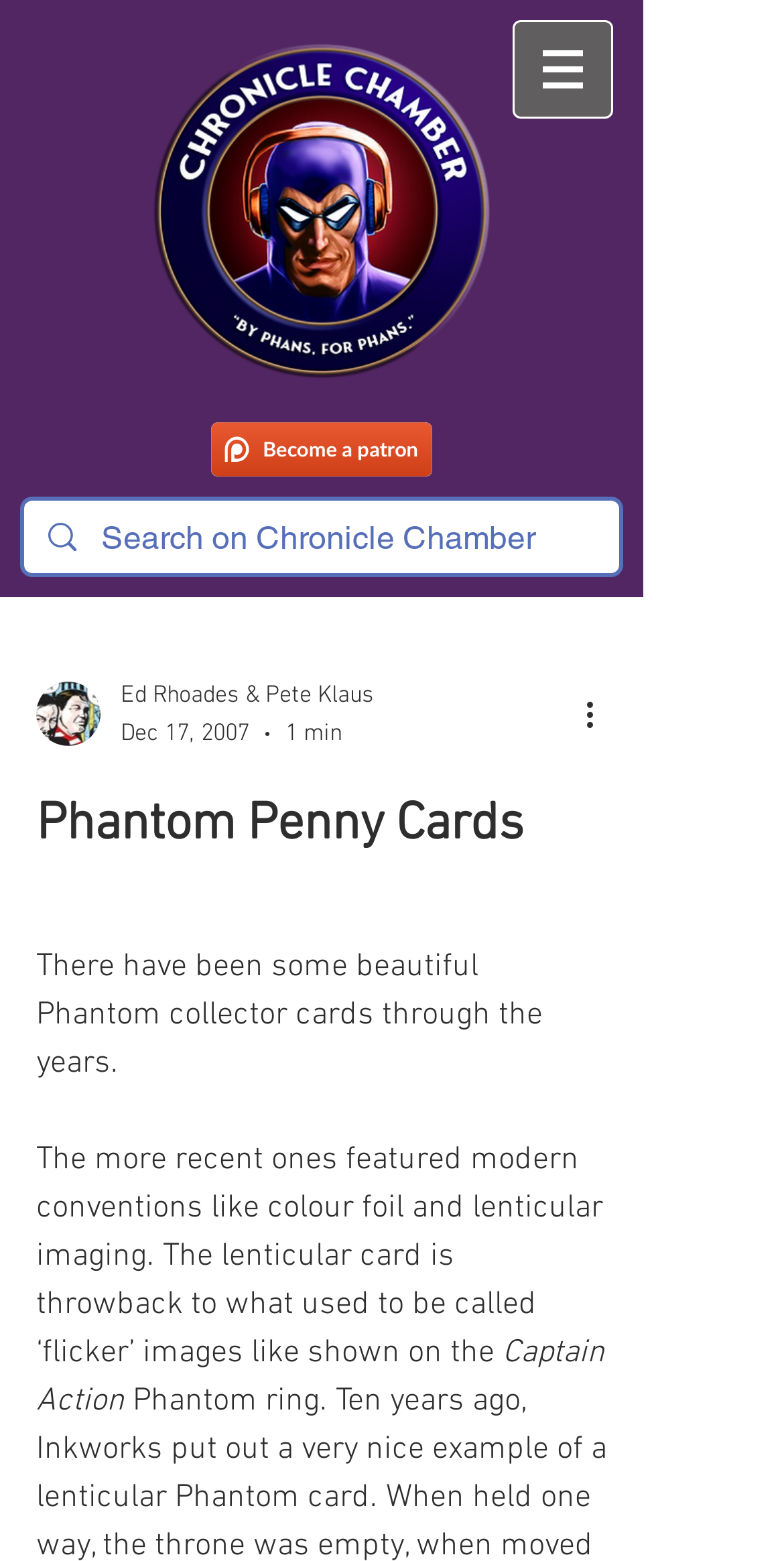How long does it take to read the article?
Please provide a detailed and thorough answer to the question.

The reading time of the article can be found in the generic element '1 min', which is located below the writer's picture.